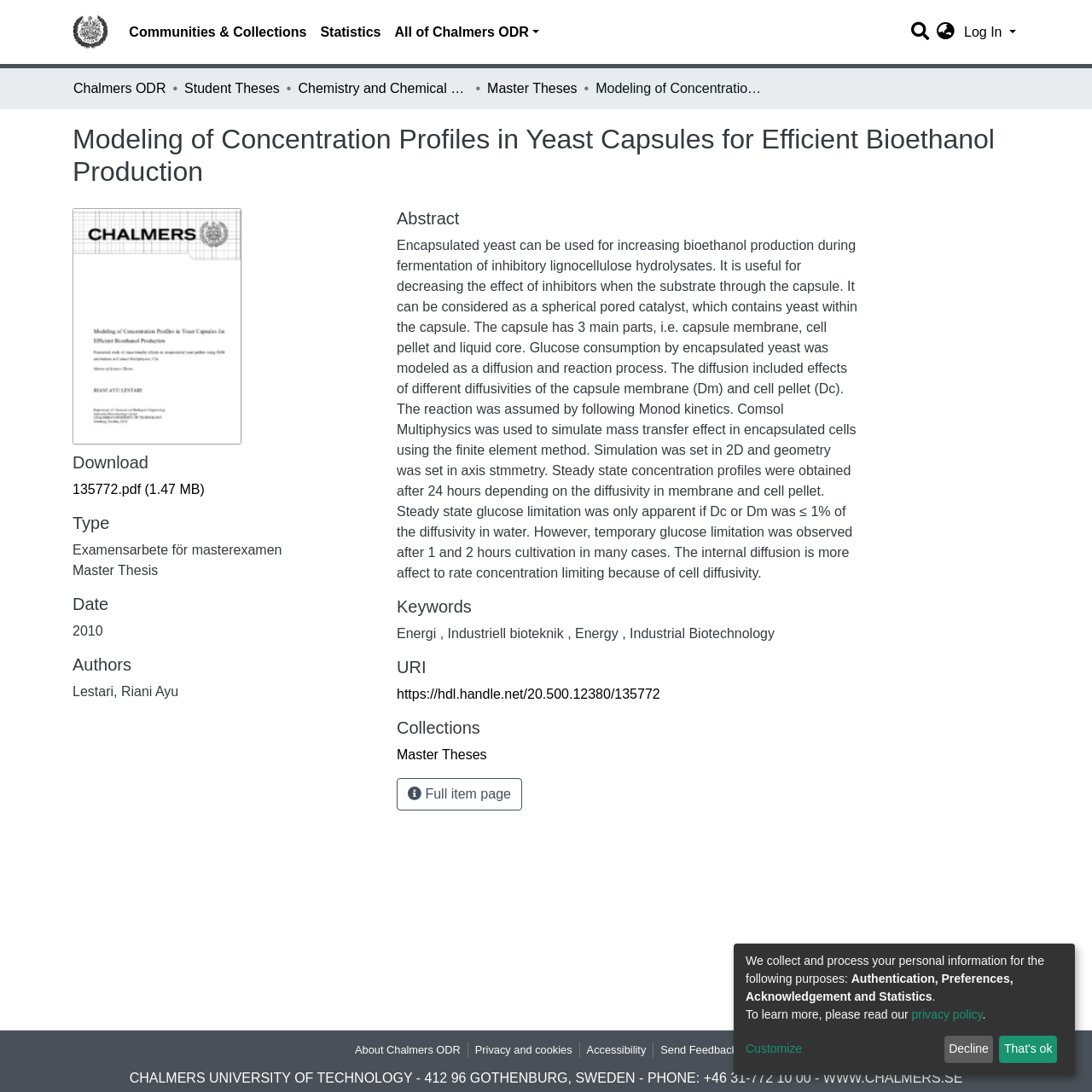What is the name of the university?
Using the image as a reference, answer with just one word or a short phrase.

Chalmers University of Technology